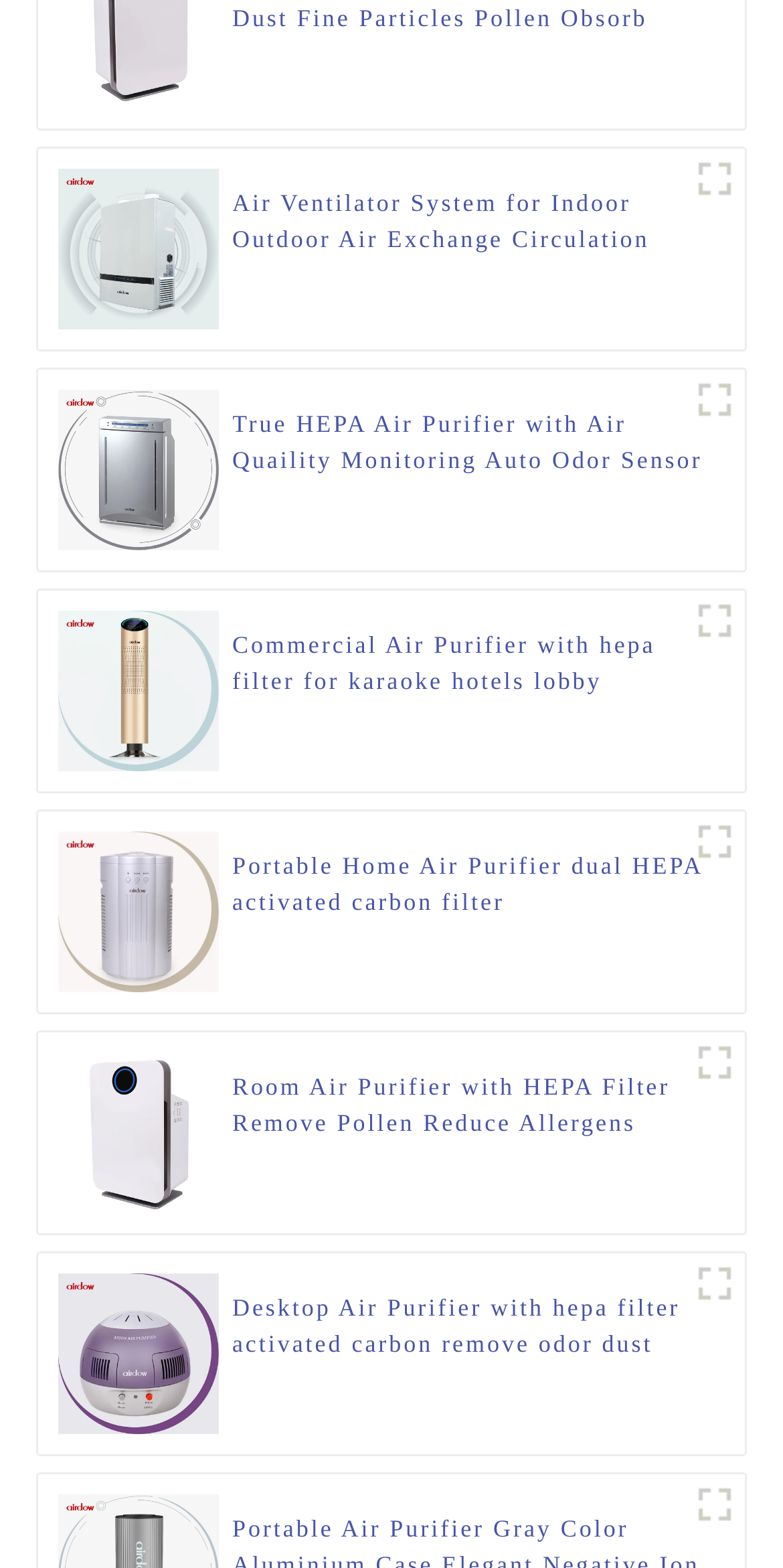Find the bounding box coordinates for the area you need to click to carry out the instruction: "Read about Air Ventilator System for Indoor Outdoor Air Exchange Circulation". The coordinates should be four float numbers between 0 and 1, indicated as [left, top, right, bottom].

[0.297, 0.118, 0.927, 0.164]